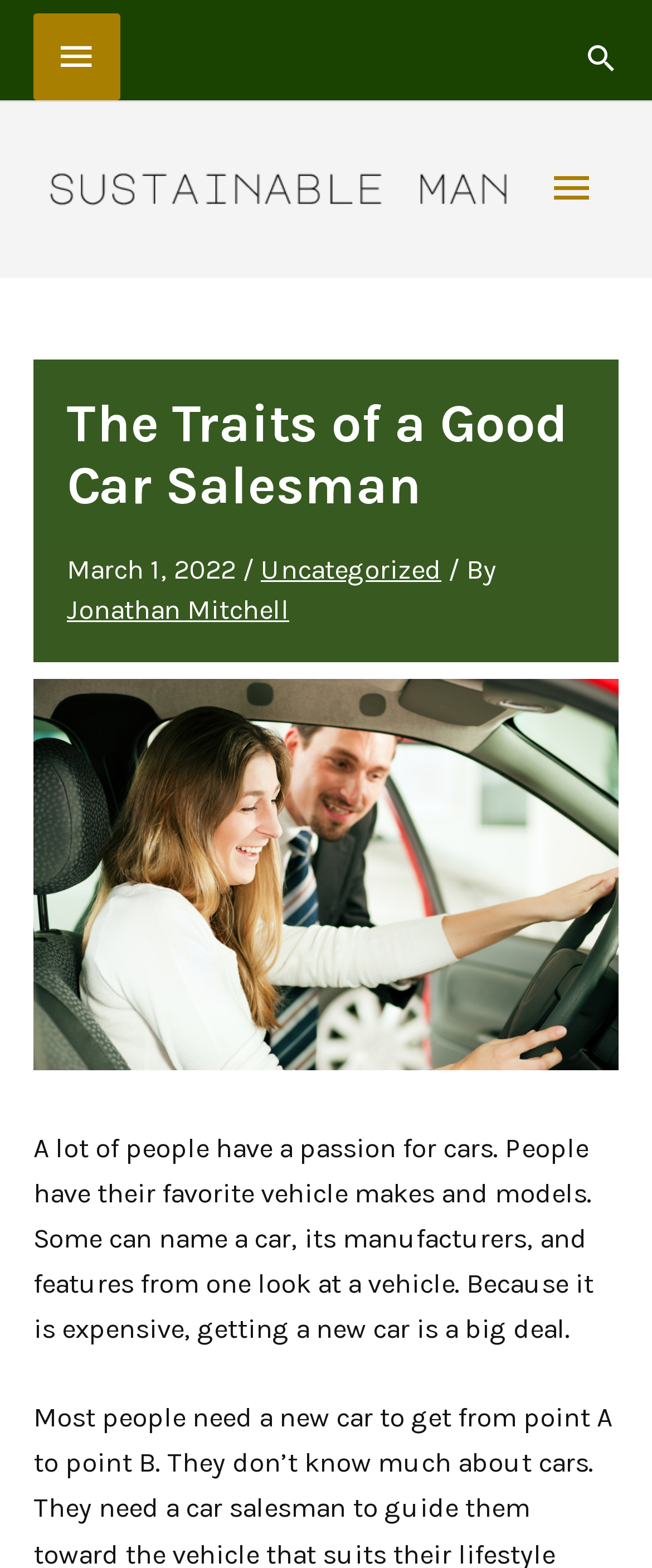Give an extensive and precise description of the webpage.

The webpage is about the traits of a good car salesman. At the top left corner, there is a button labeled "Above Header" and a logo of "Sustainable Man" with a link to the website. On the top right corner, there is a search icon link. Below the logo, there is a main menu button that expands to show the primary menu.

The main content of the webpage is headed by a title "The Traits of a Good Car Salesman" followed by the date "March 1, 2022" and the category "Uncategorized" with a link to the author "Jonathan Mitchell". Below the title, there is an image of a car salesman explaining the features of a car to a client.

The main text of the webpage starts below the image, discussing how people have a passion for cars and how getting a new car is a big deal. The text continues to explain the necessary traits to be a successful car salesman, such as being articulate, persuasive, and a great listener.